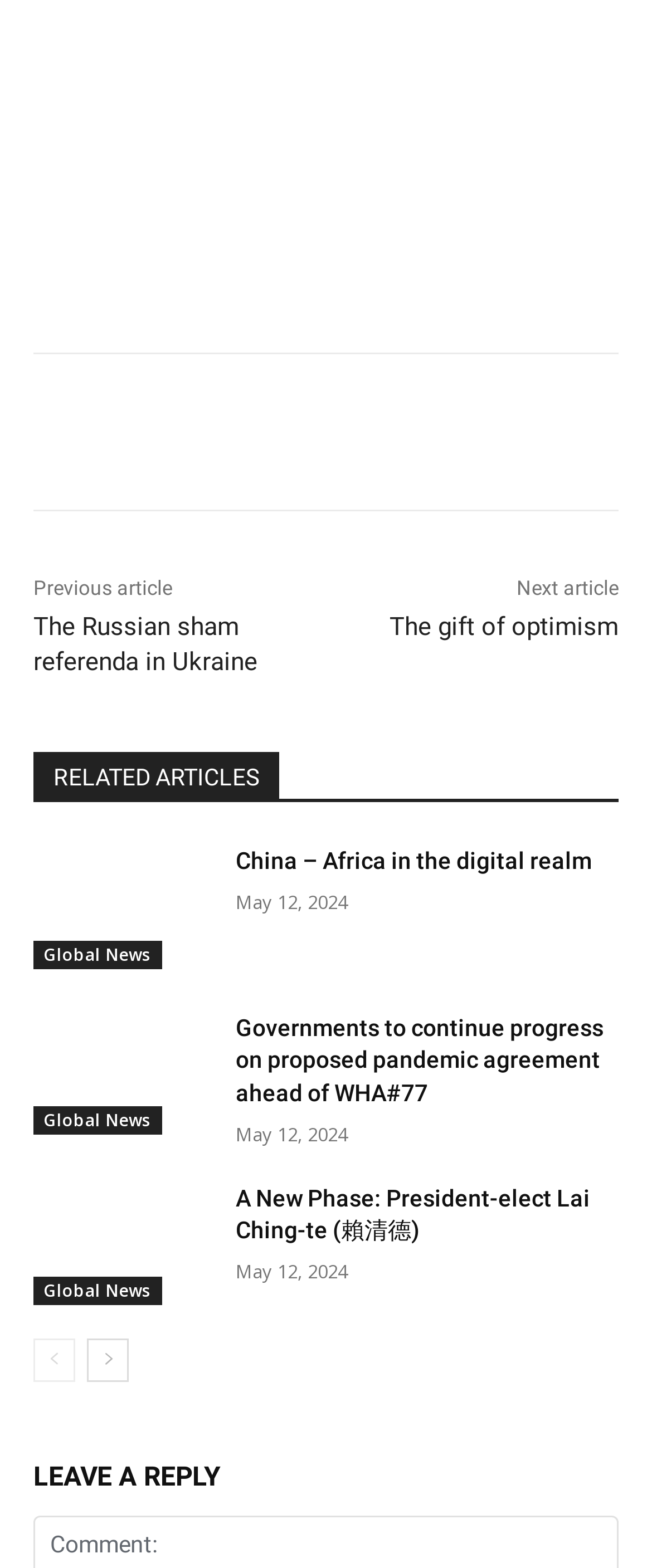Locate the bounding box coordinates of the area where you should click to accomplish the instruction: "Read the article about Russian sham referenda in Ukraine".

[0.051, 0.39, 0.395, 0.432]